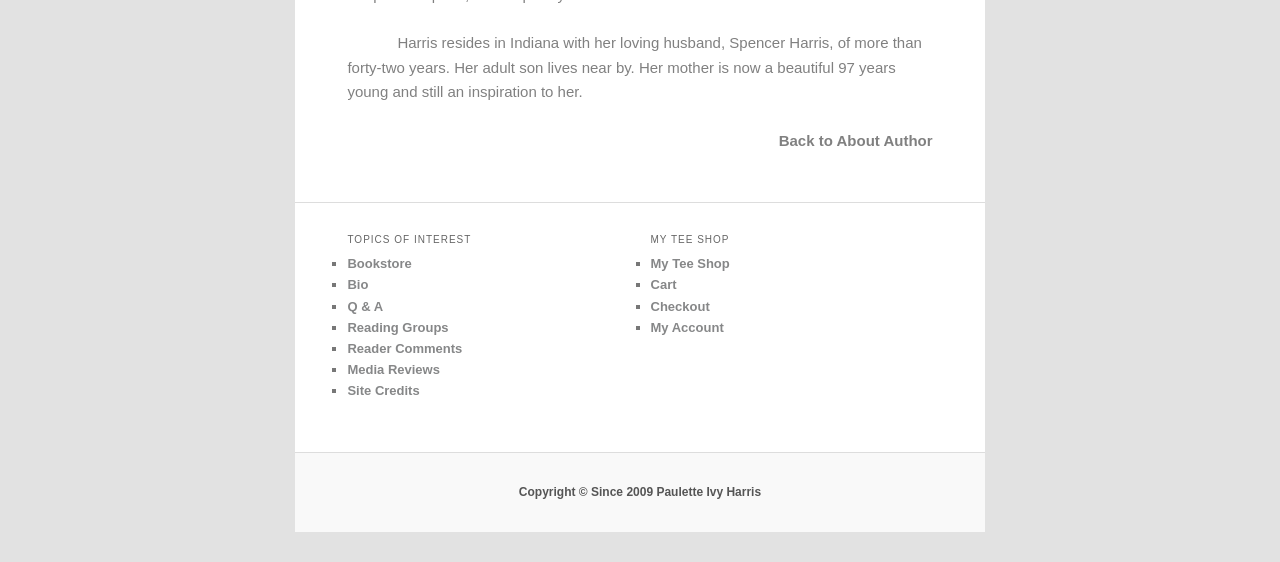What is the name of the author's online store?
Look at the webpage screenshot and answer the question with a detailed explanation.

The webpage has a section titled 'MY TEE SHOP' which contains links to the online store, cart, checkout, and my account.